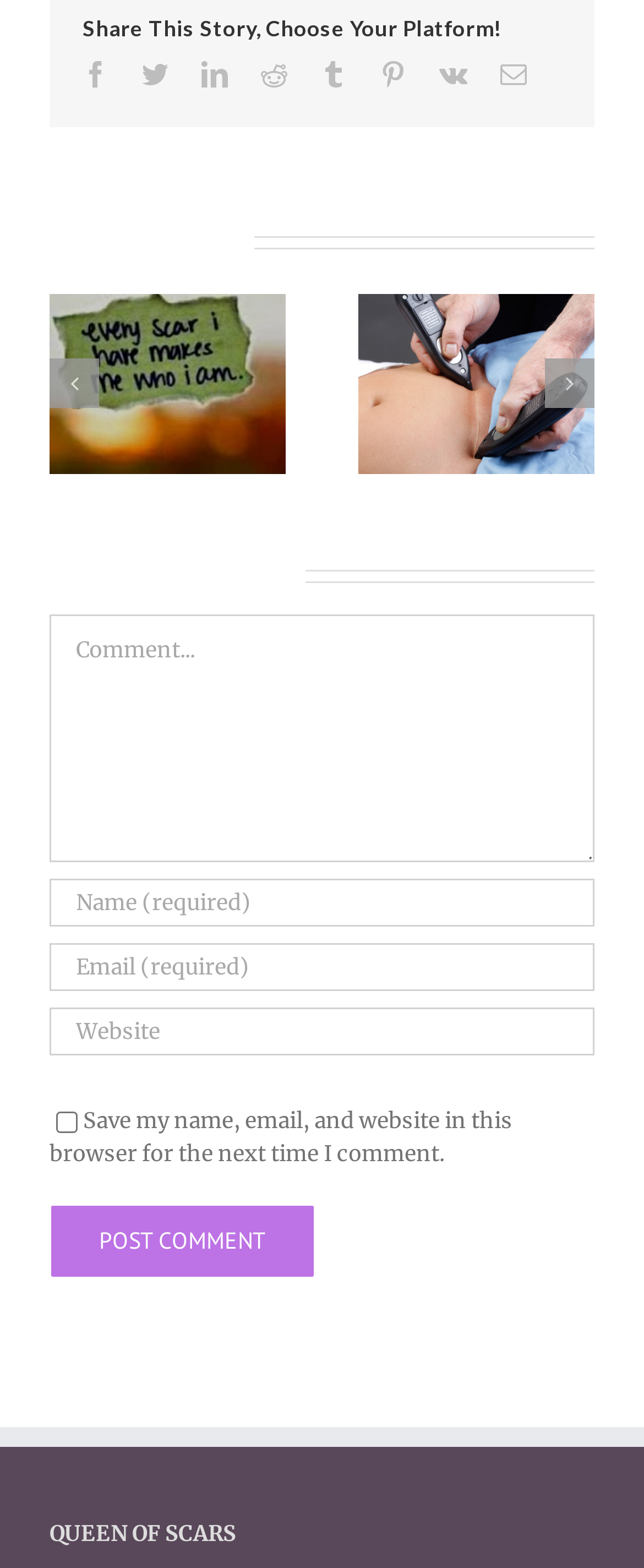Please identify the coordinates of the bounding box that should be clicked to fulfill this instruction: "Post a comment".

[0.077, 0.768, 0.49, 0.815]